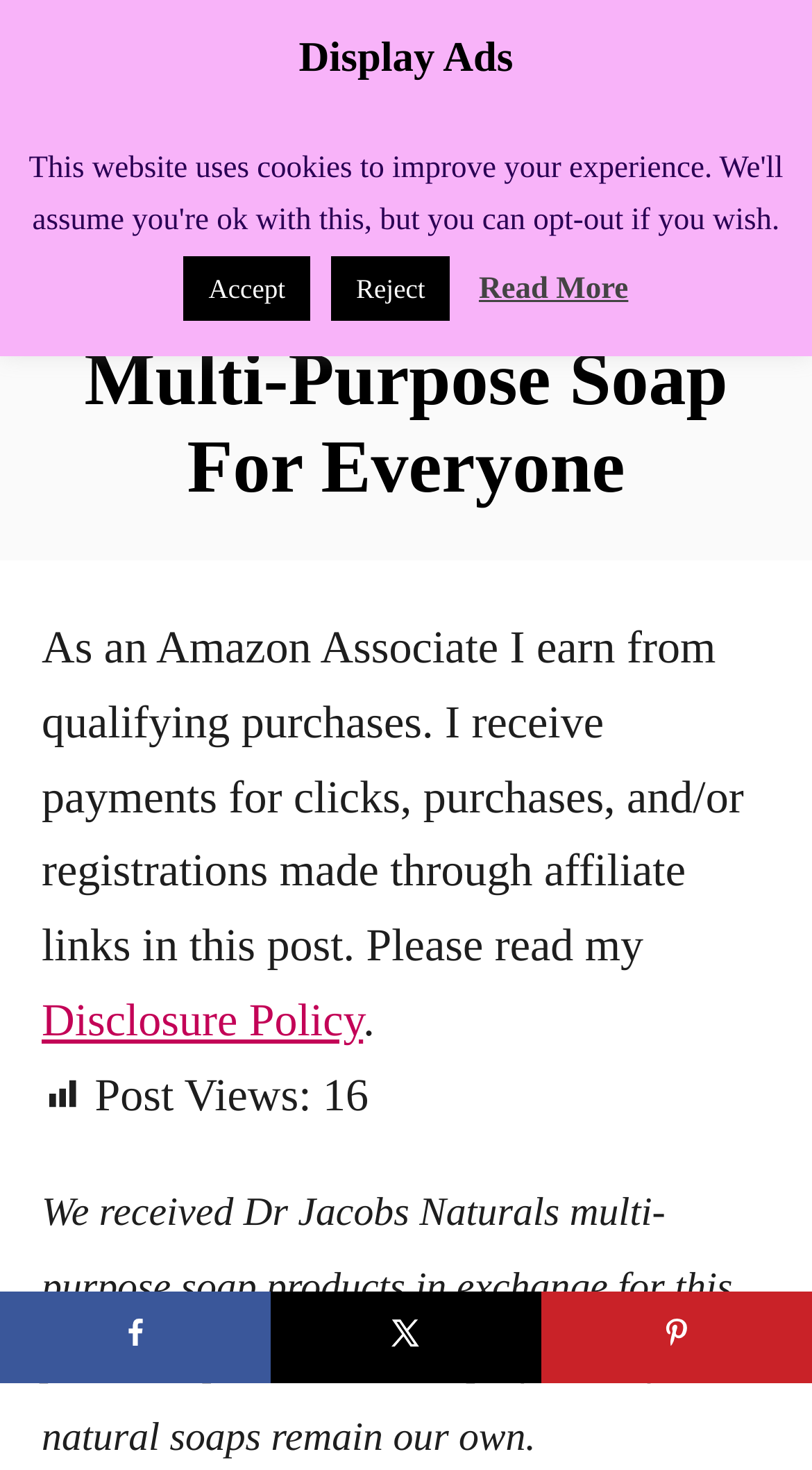Please find the bounding box coordinates of the element that you should click to achieve the following instruction: "Read the Disclosure Policy". The coordinates should be presented as four float numbers between 0 and 1: [left, top, right, bottom].

[0.051, 0.676, 0.447, 0.711]